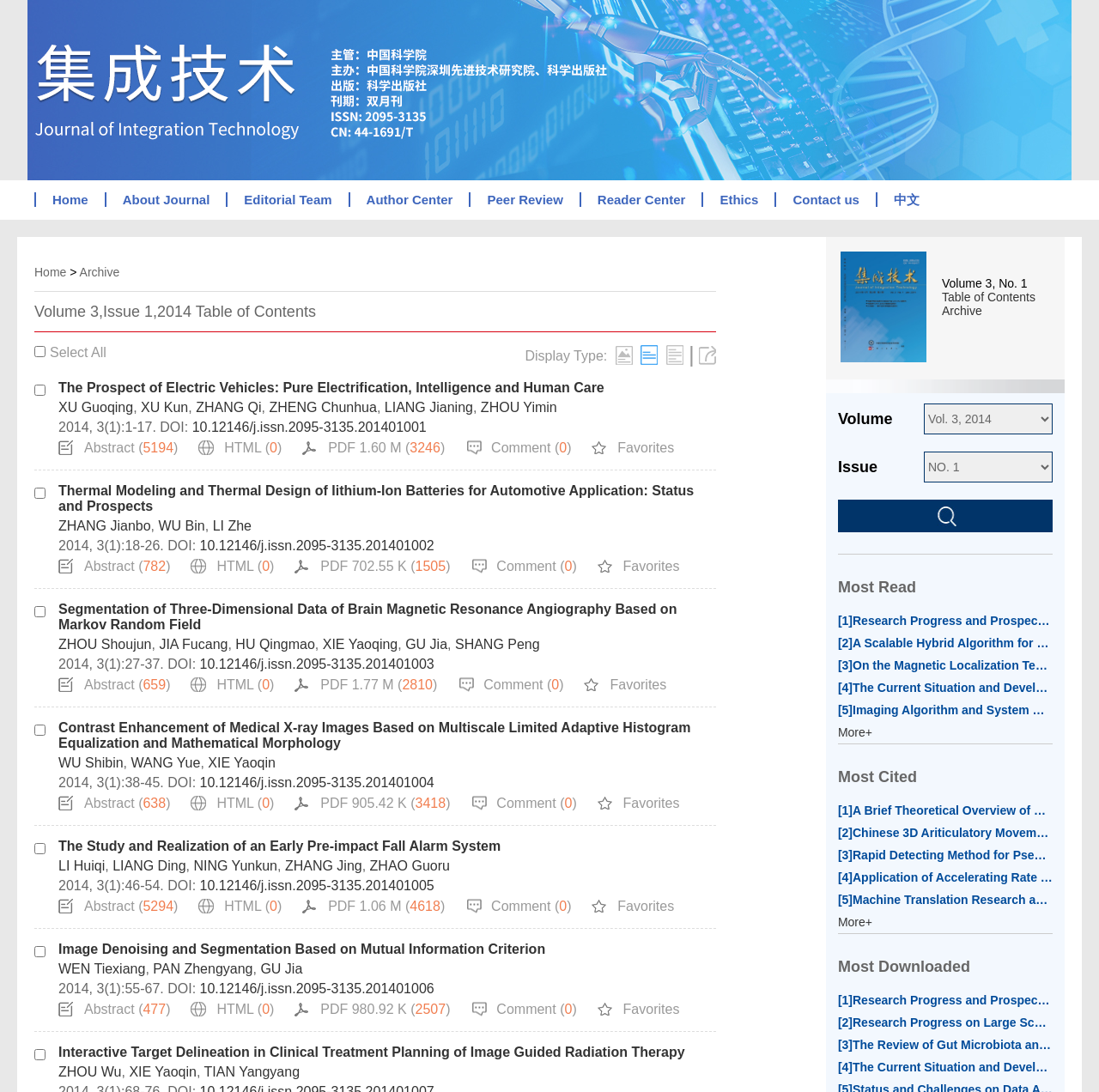Identify the bounding box coordinates for the region of the element that should be clicked to carry out the instruction: "Select the first article". The bounding box coordinates should be four float numbers between 0 and 1, i.e., [left, top, right, bottom].

[0.053, 0.348, 0.55, 0.362]